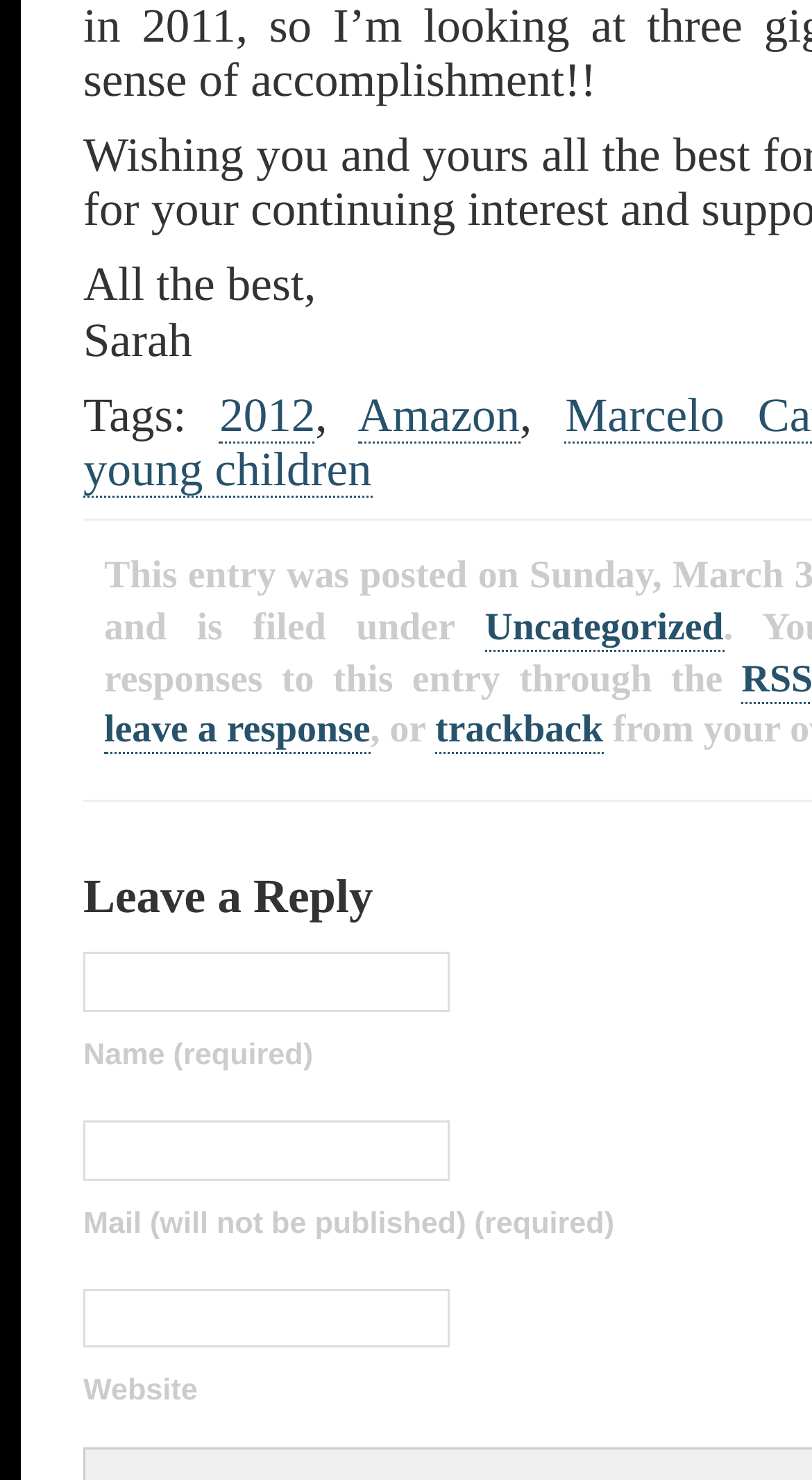Using the description "2012", locate and provide the bounding box of the UI element.

[0.27, 0.263, 0.388, 0.299]